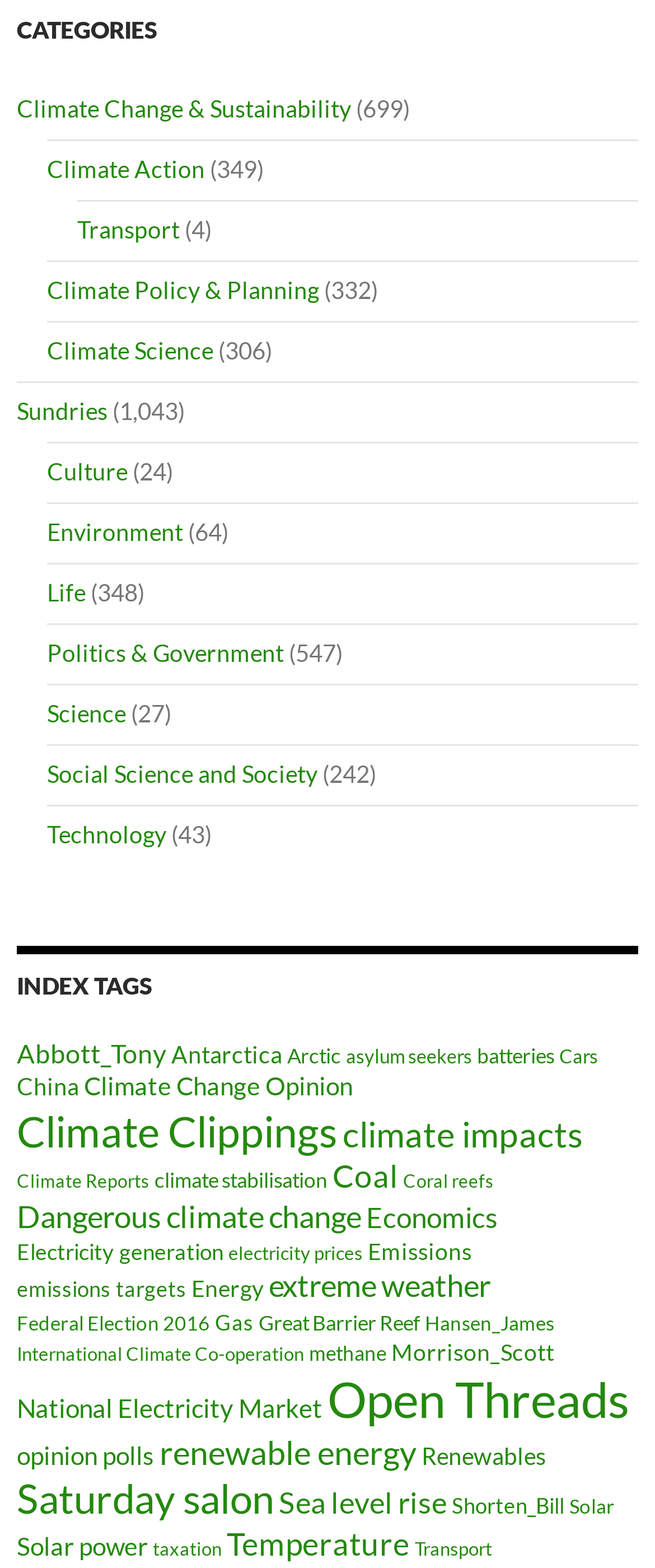How many items are related to renewable energy?
Please answer the question as detailed as possible.

I found the link 'renewable energy' under the 'INDEX TAGS' heading and saw that it has 99 items.